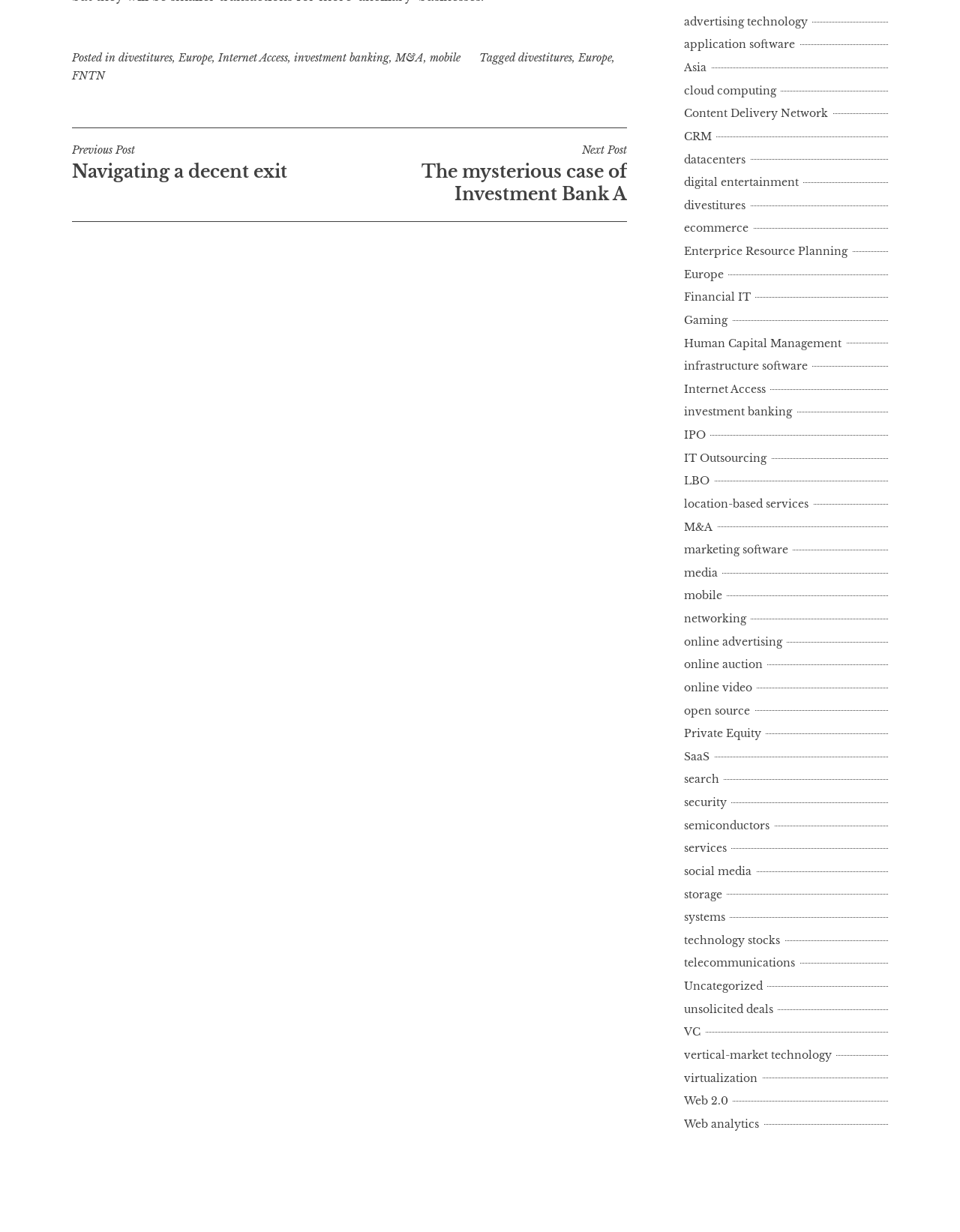Please determine the bounding box coordinates of the element's region to click in order to carry out the following instruction: "Read the 'M&A' article". The coordinates should be four float numbers between 0 and 1, i.e., [left, top, right, bottom].

[0.412, 0.041, 0.441, 0.052]